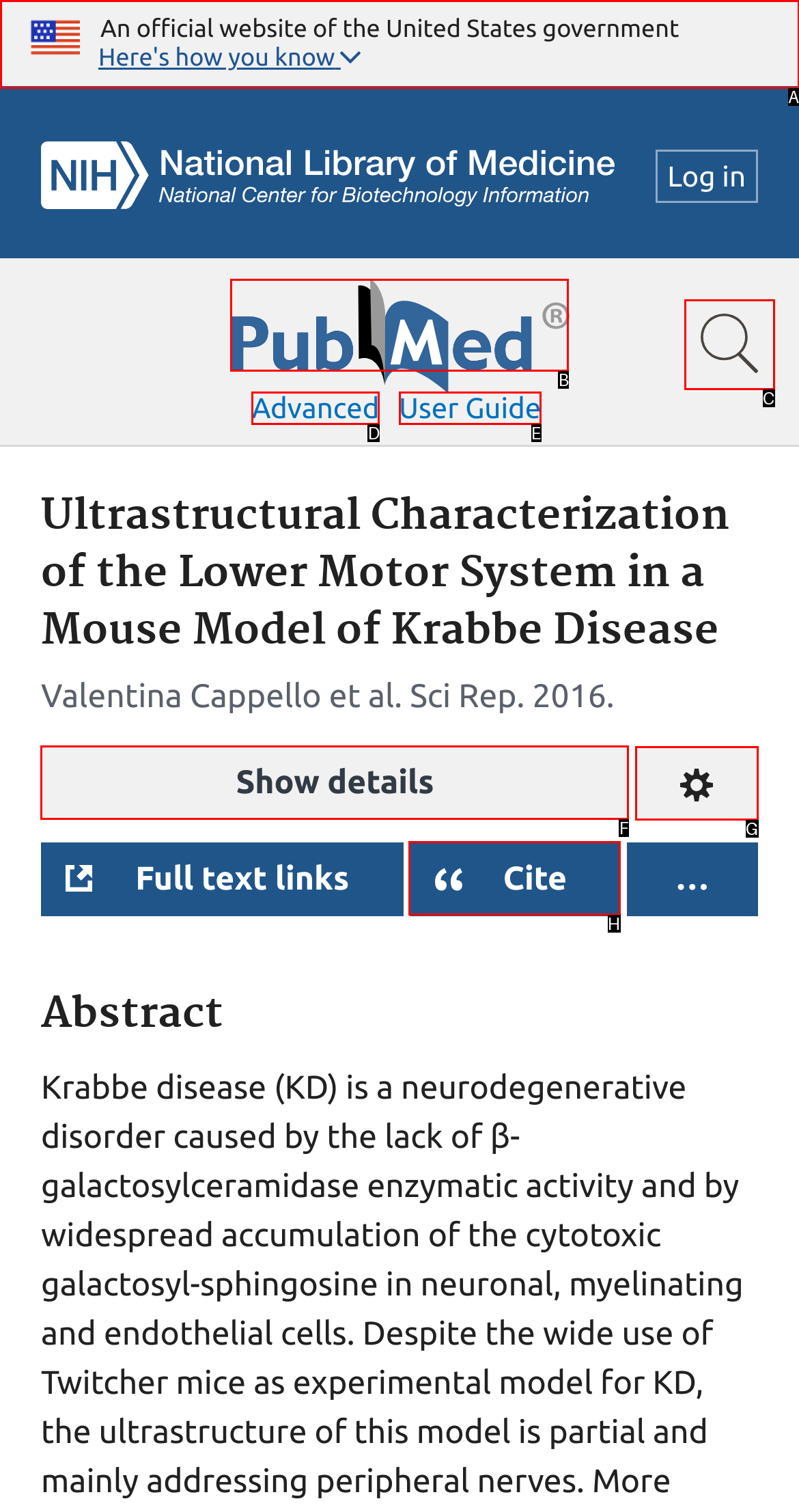Point out which HTML element you should click to fulfill the task: View full article details.
Provide the option's letter from the given choices.

F